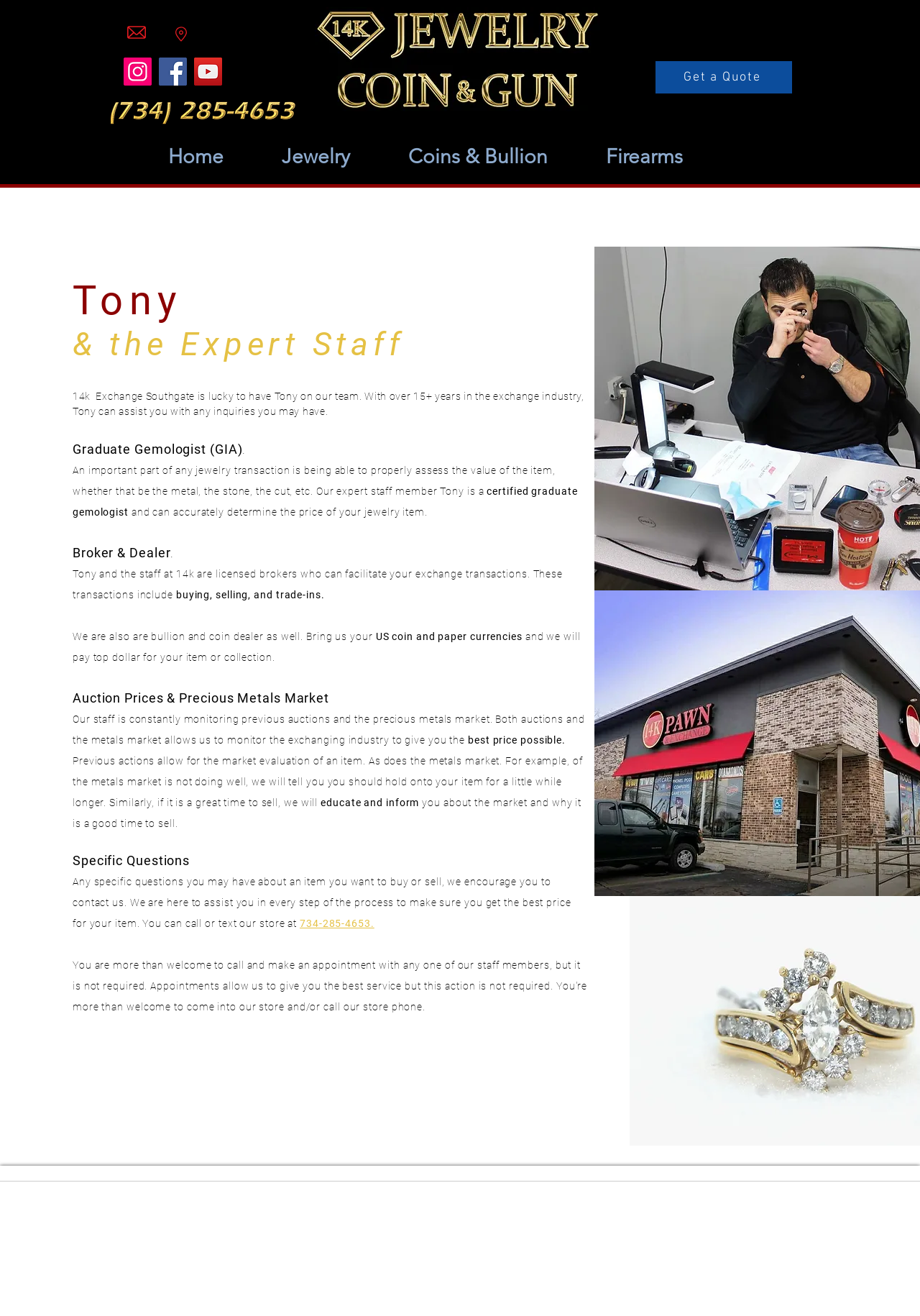Determine the coordinates of the bounding box that should be clicked to complete the instruction: "Visit the 'Coins & Bullion' page". The coordinates should be represented by four float numbers between 0 and 1: [left, top, right, bottom].

[0.412, 0.109, 0.627, 0.128]